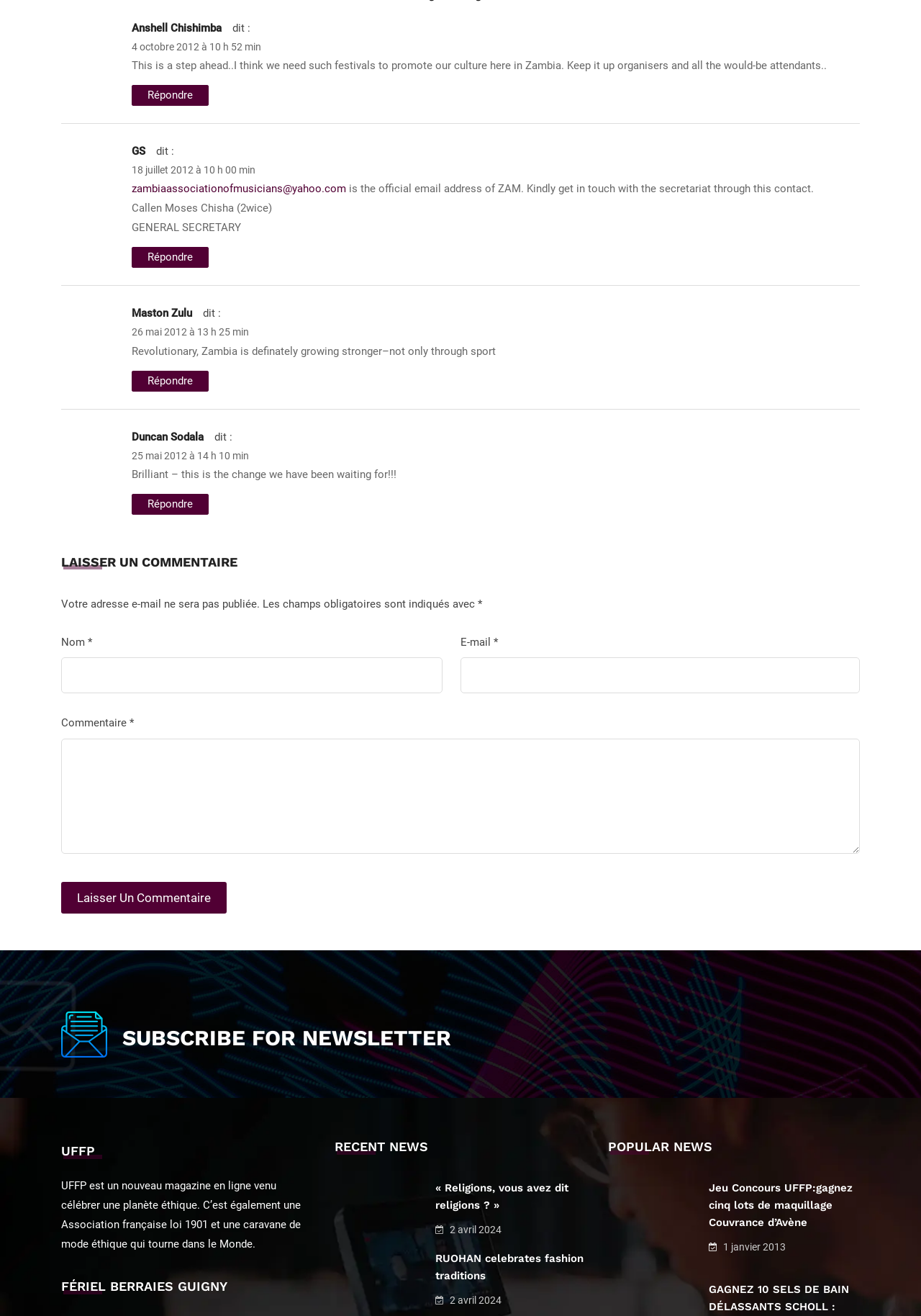Kindly determine the bounding box coordinates for the area that needs to be clicked to execute this instruction: "Subscribe for newsletter".

[0.066, 0.768, 0.49, 0.804]